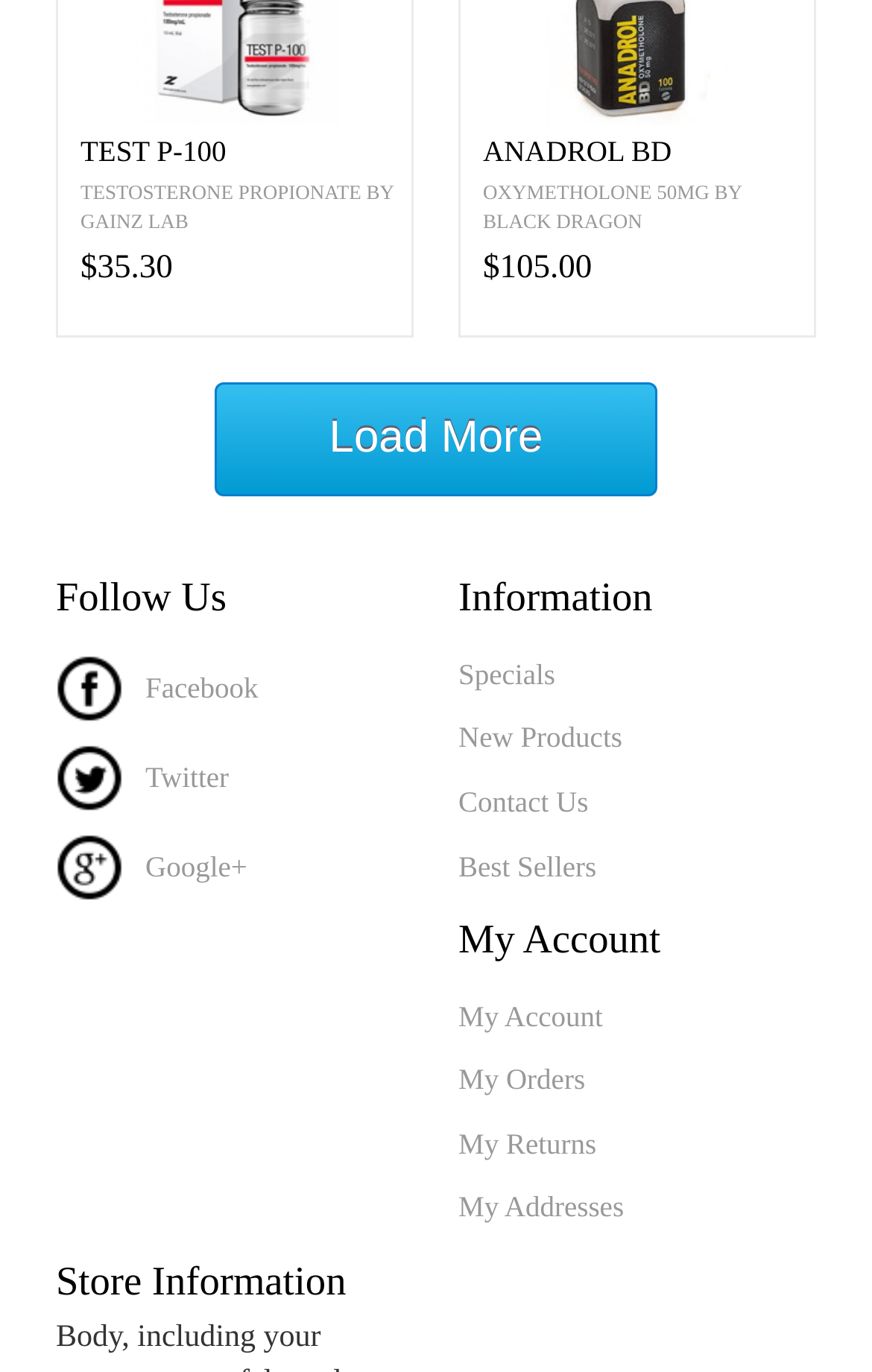Using the details from the image, please elaborate on the following question: What social media platforms are available for following?

I looked at the links under the 'Follow Us' heading and found that the available social media platforms are Facebook, Twitter, and Google+.